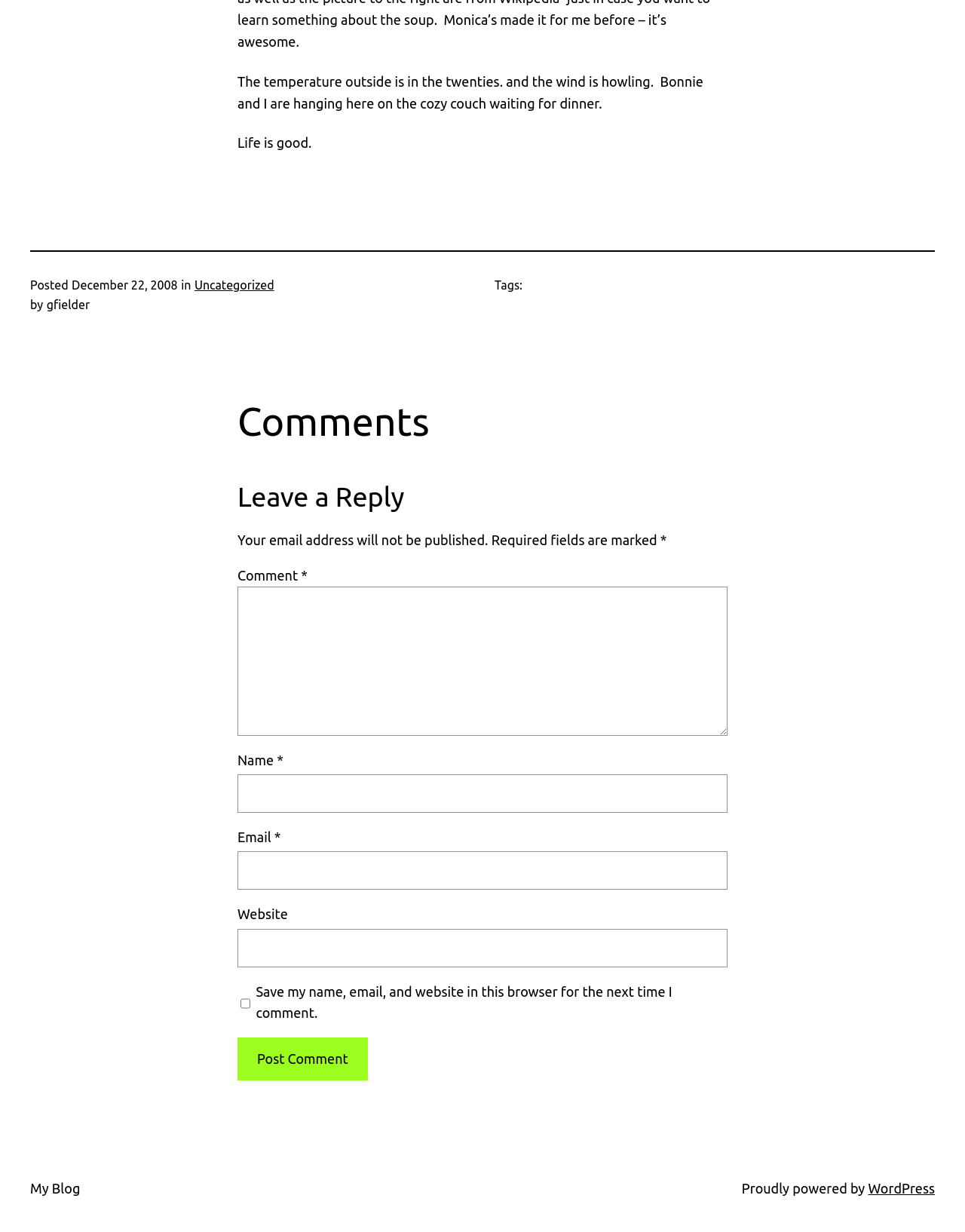Highlight the bounding box coordinates of the region I should click on to meet the following instruction: "Visit the blog homepage".

[0.031, 0.958, 0.083, 0.971]